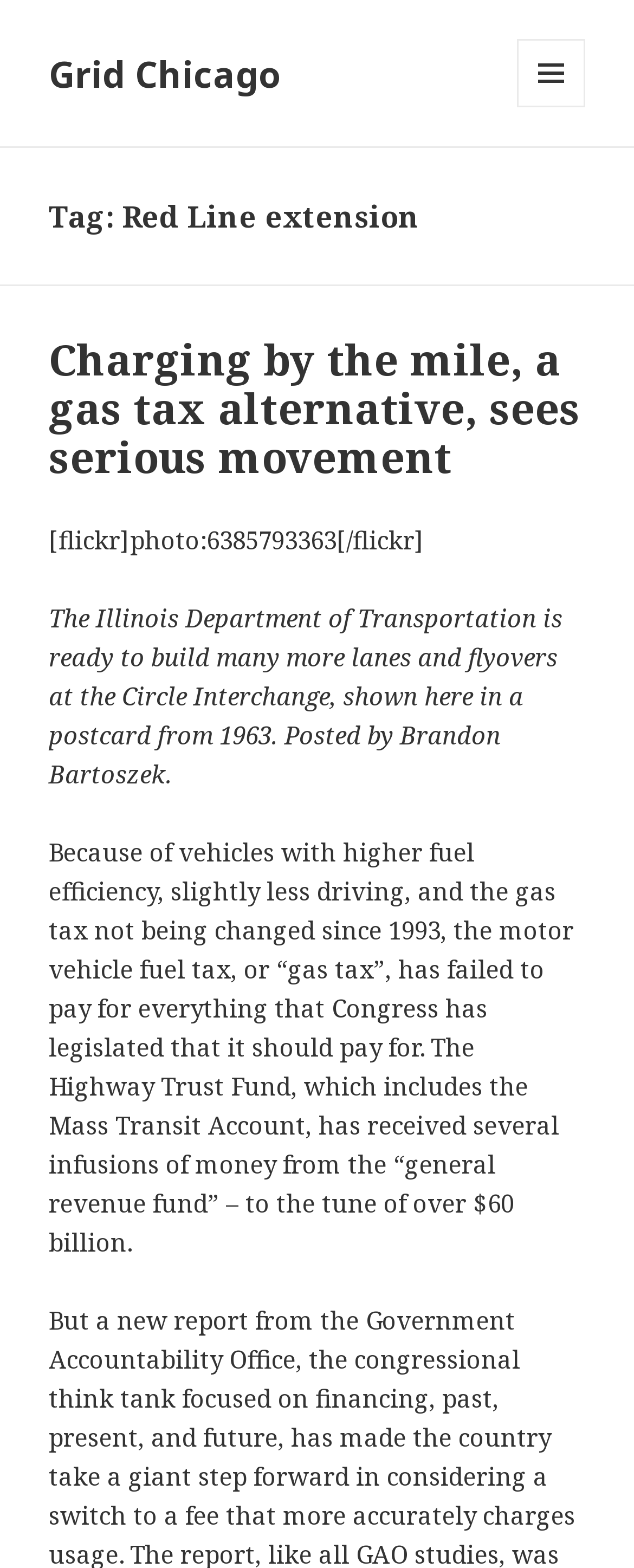Answer this question in one word or a short phrase: What is the issue with the motor vehicle fuel tax?

Not paying for everything